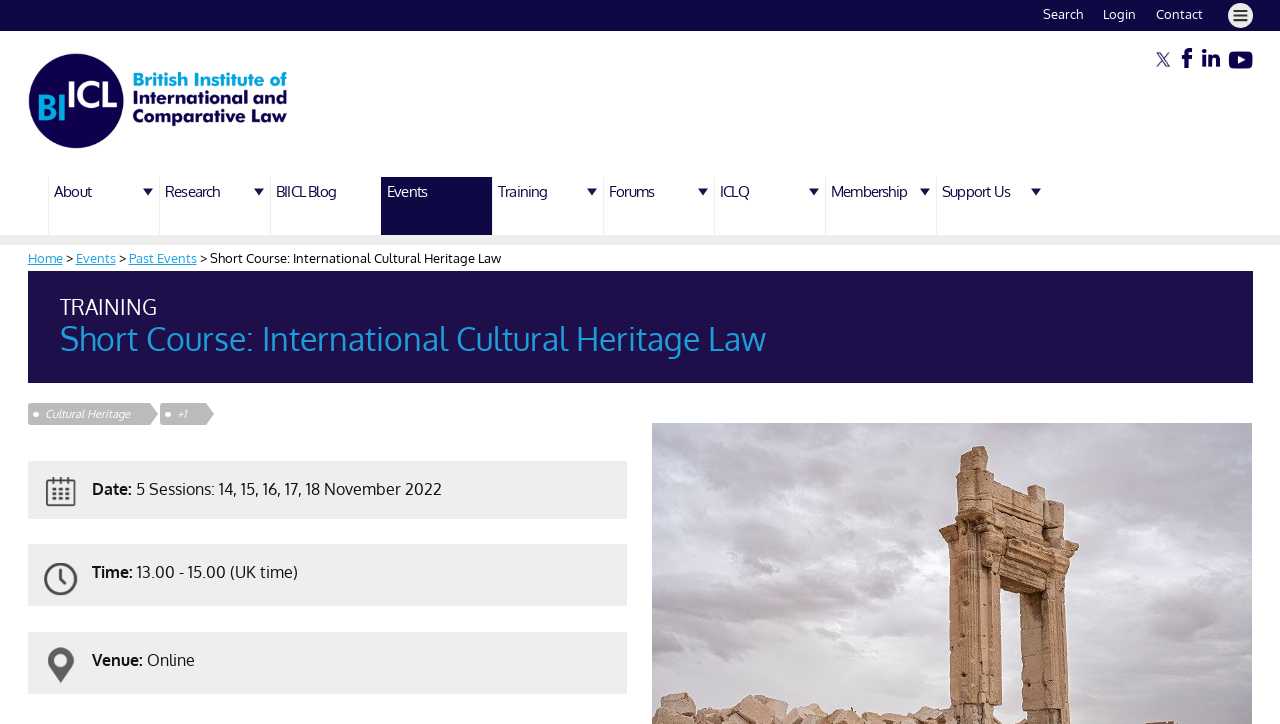What is the name of the institution offering the course?
Kindly offer a comprehensive and detailed response to the question.

The answer can be found by looking at the image element with the description 'British Institute of International and Comparative Law (BIICL)' which is located at the top left of the webpage.